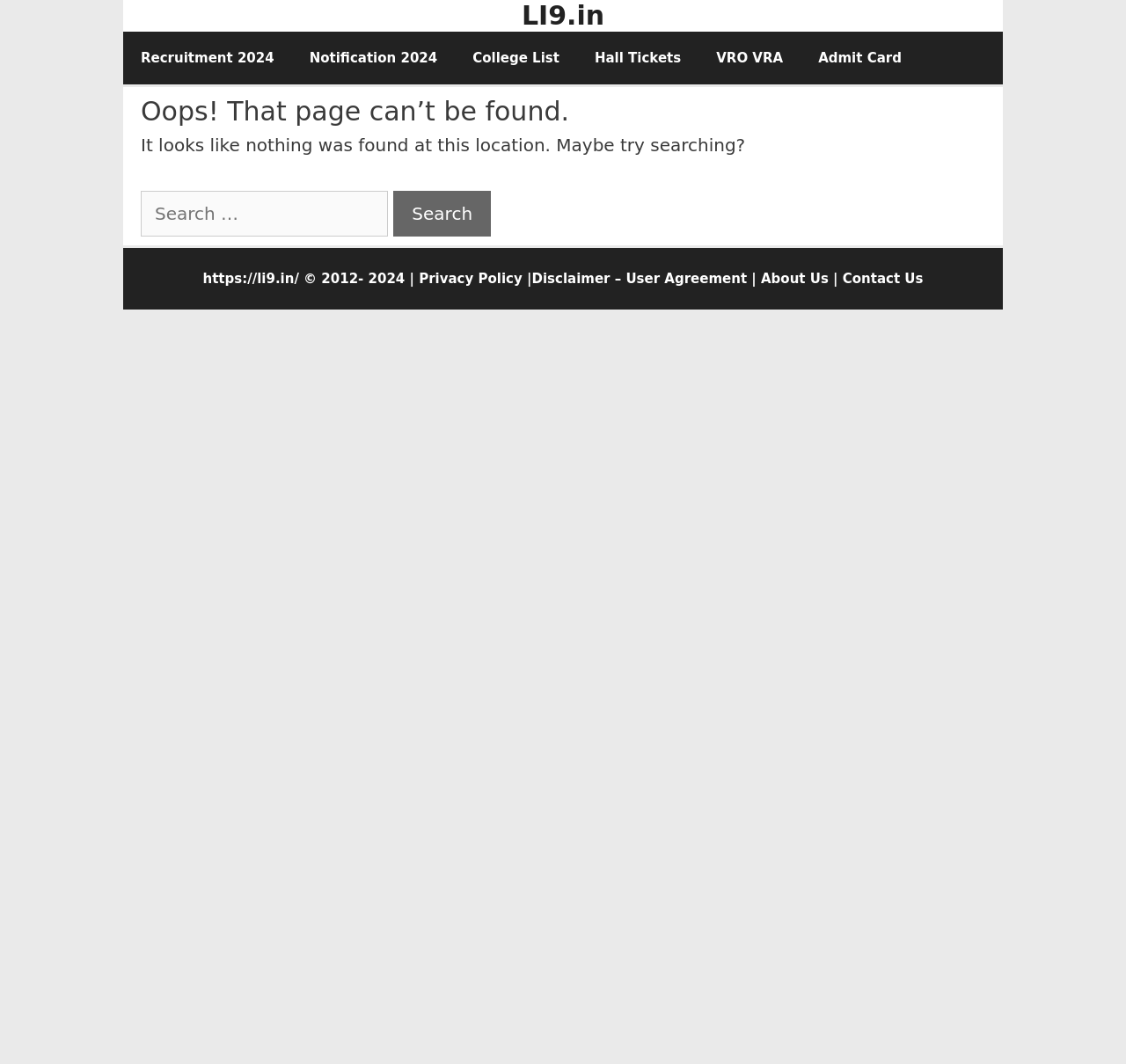What is the error message displayed on the webpage?
Using the image as a reference, answer the question in detail.

The error message is displayed in a header element on the webpage, indicating that the page the user is trying to access cannot be found.